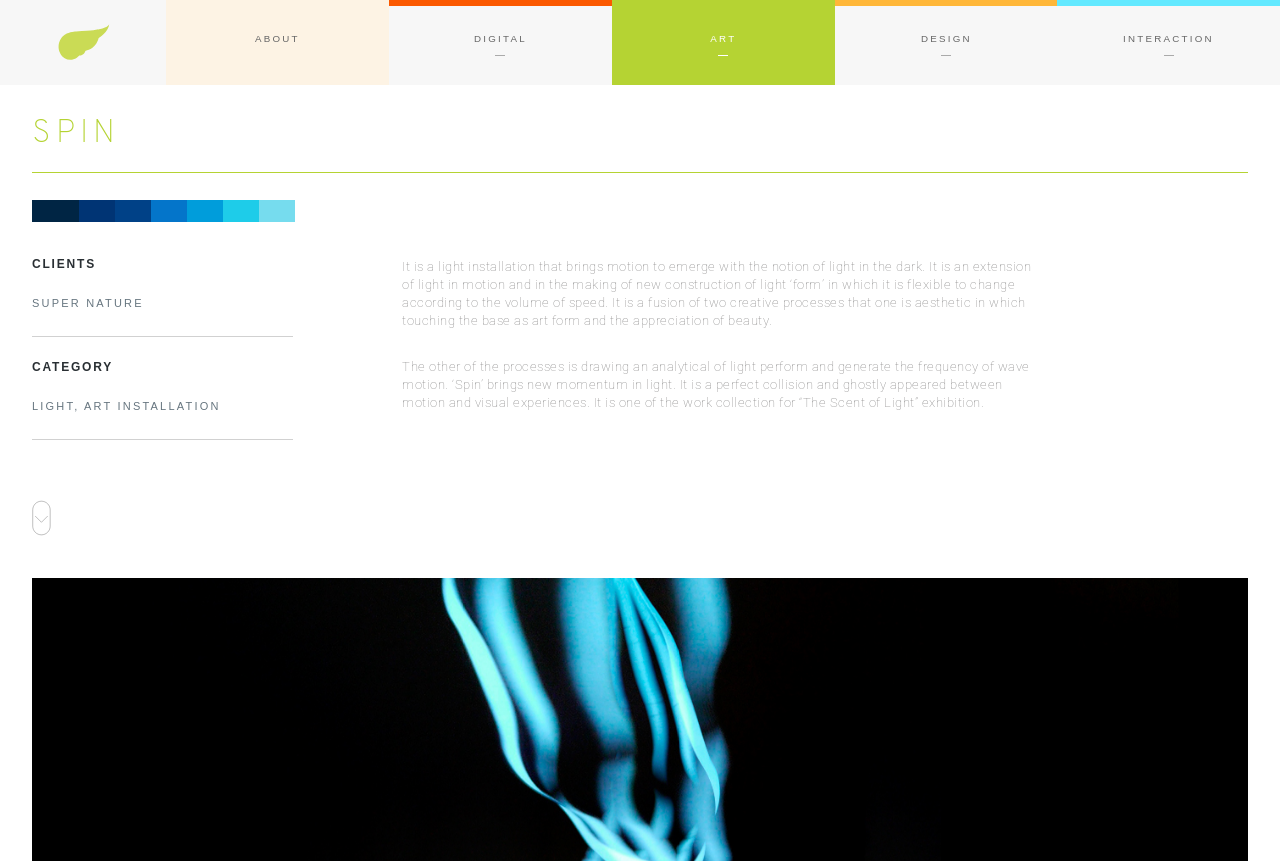What is the name of the light installation?
By examining the image, provide a one-word or phrase answer.

Spin